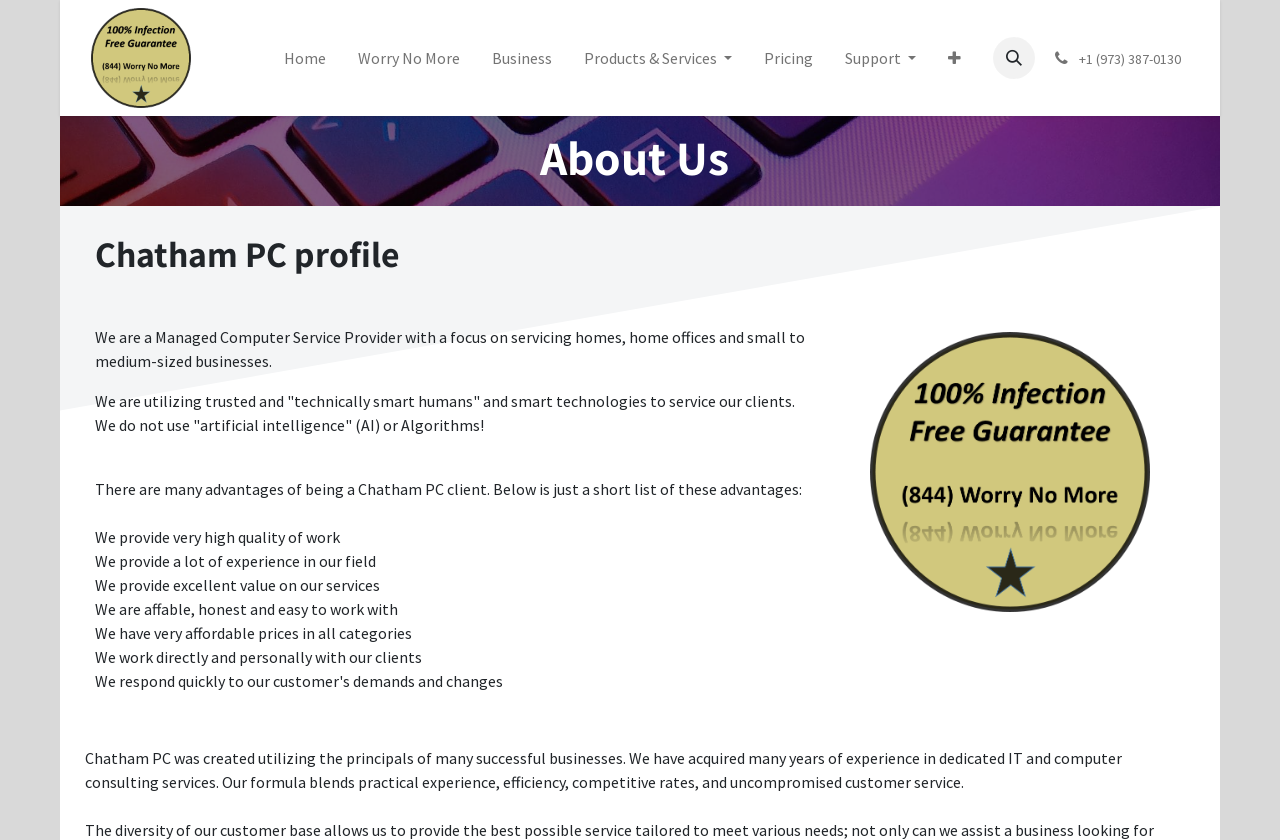Identify the bounding box for the element characterized by the following description: "parent_node: Home".

[0.071, 0.01, 0.149, 0.129]